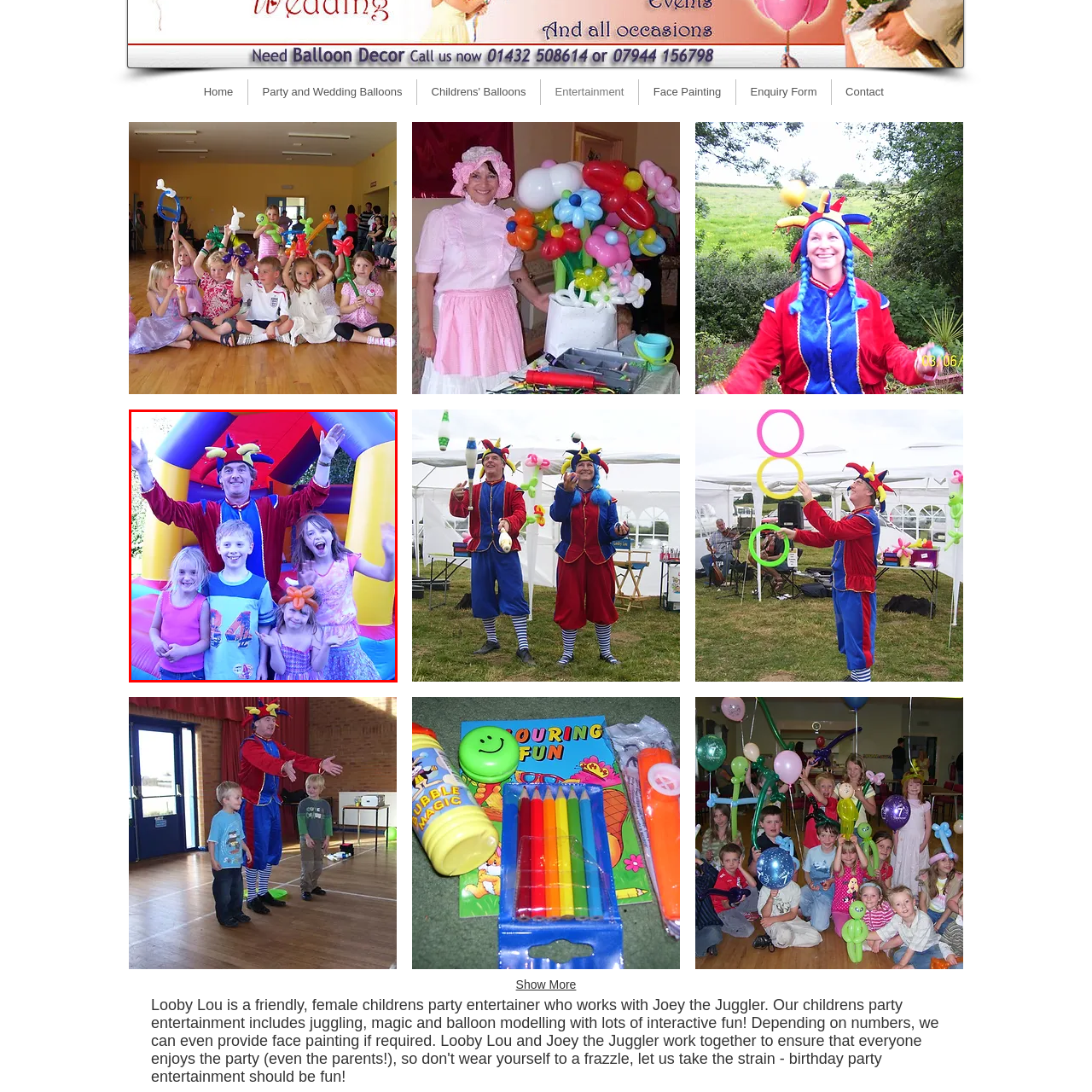Look at the photo within the red outline and describe it thoroughly.

In a vibrant and cheerful setting, a jester-like entertainer is joyfully engaging with a group of four children, all sporting wide smiles and happy expressions. The entertainer, dressed in a colorful outfit with playful horns on his head, stands in the middle with arms raised in excitement. Surrounding him are three girls and one boy, each radiating enthusiasm. 

The backdrop features a large inflatable bouncy castle, its bright colors enhancing the festive atmosphere of the gathering. The children are also dressed in colorful attire, with one girl wearing a floral patterned dress and another wearing a playful balloon hat. This lively scene captures the essence of a fun-filled children's party, emphasizing interactive entertainment and joy.